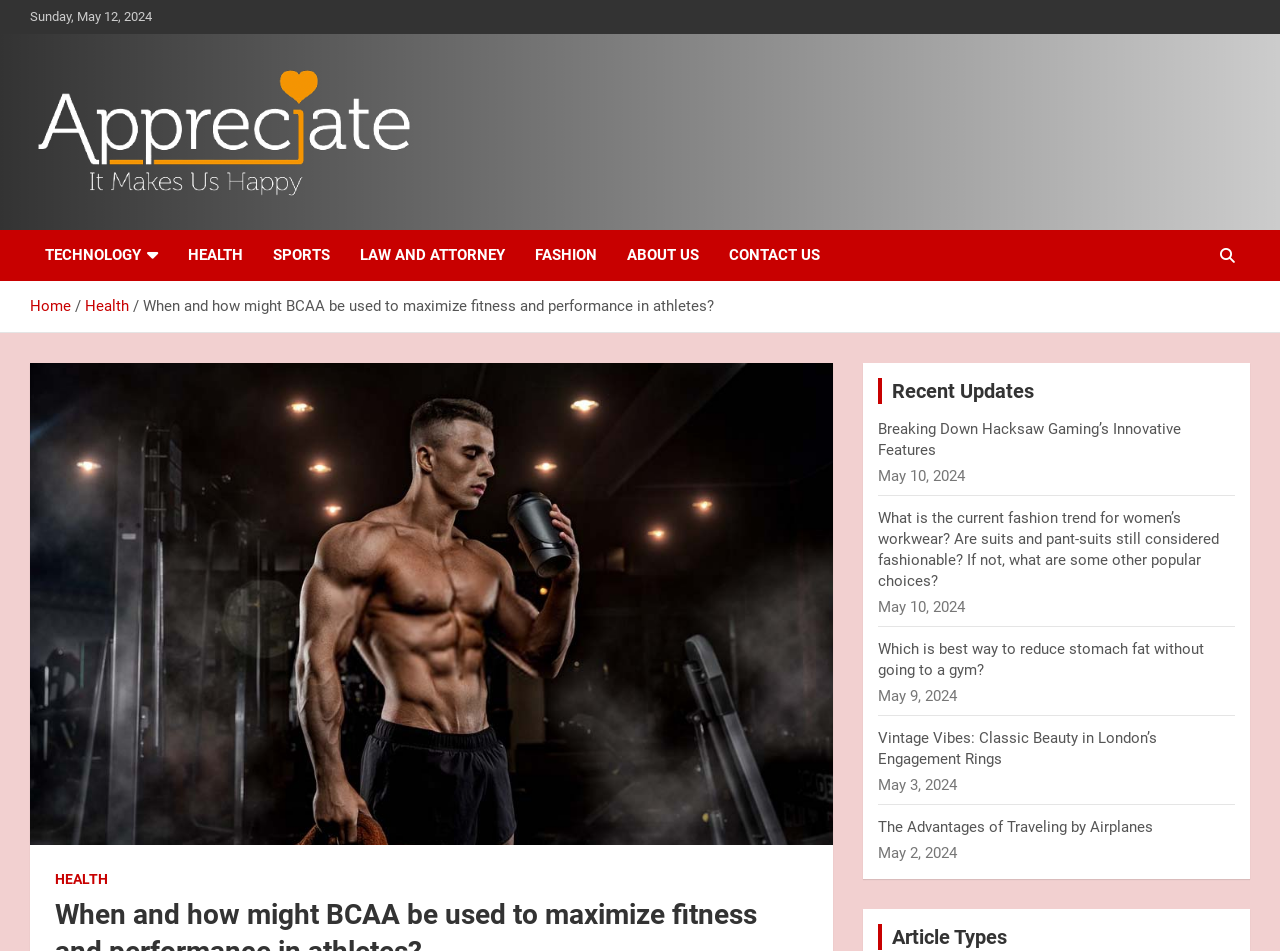Please answer the following question using a single word or phrase: 
What is the topic of the article on the current webpage?

BCAA and fitness